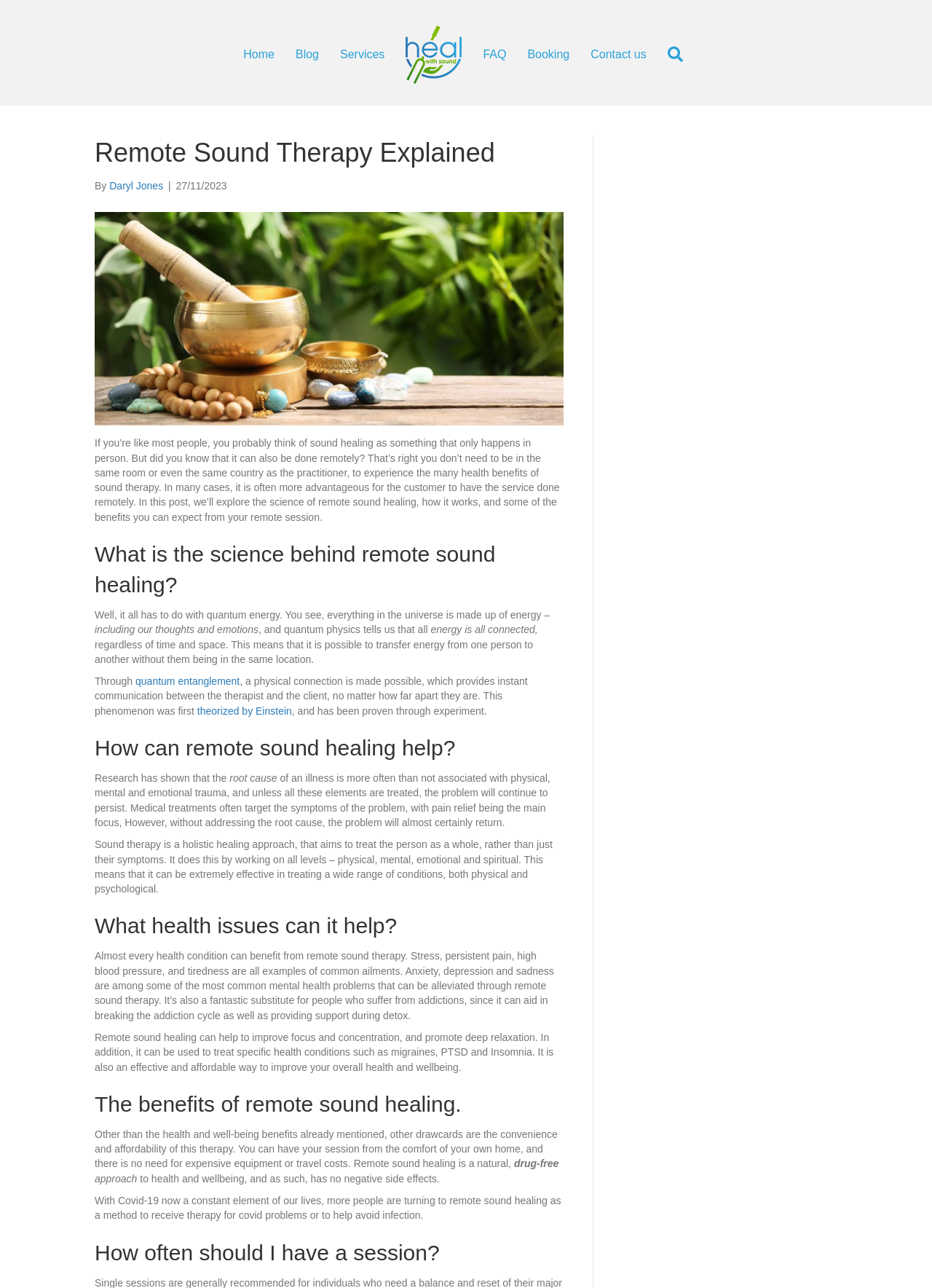Using the information shown in the image, answer the question with as much detail as possible: How many headings are there in the article?

The number of headings in the article can be counted by looking at the headings in the webpage, which are 'What is the science behind remote sound healing?', 'How can remote sound healing help?', 'What health issues can it help?', 'The benefits of remote sound healing.', and 'How often should I have a session?'.